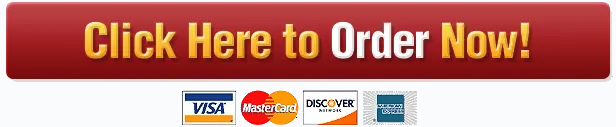Answer in one word or a short phrase: 
How many payment options are shown?

4